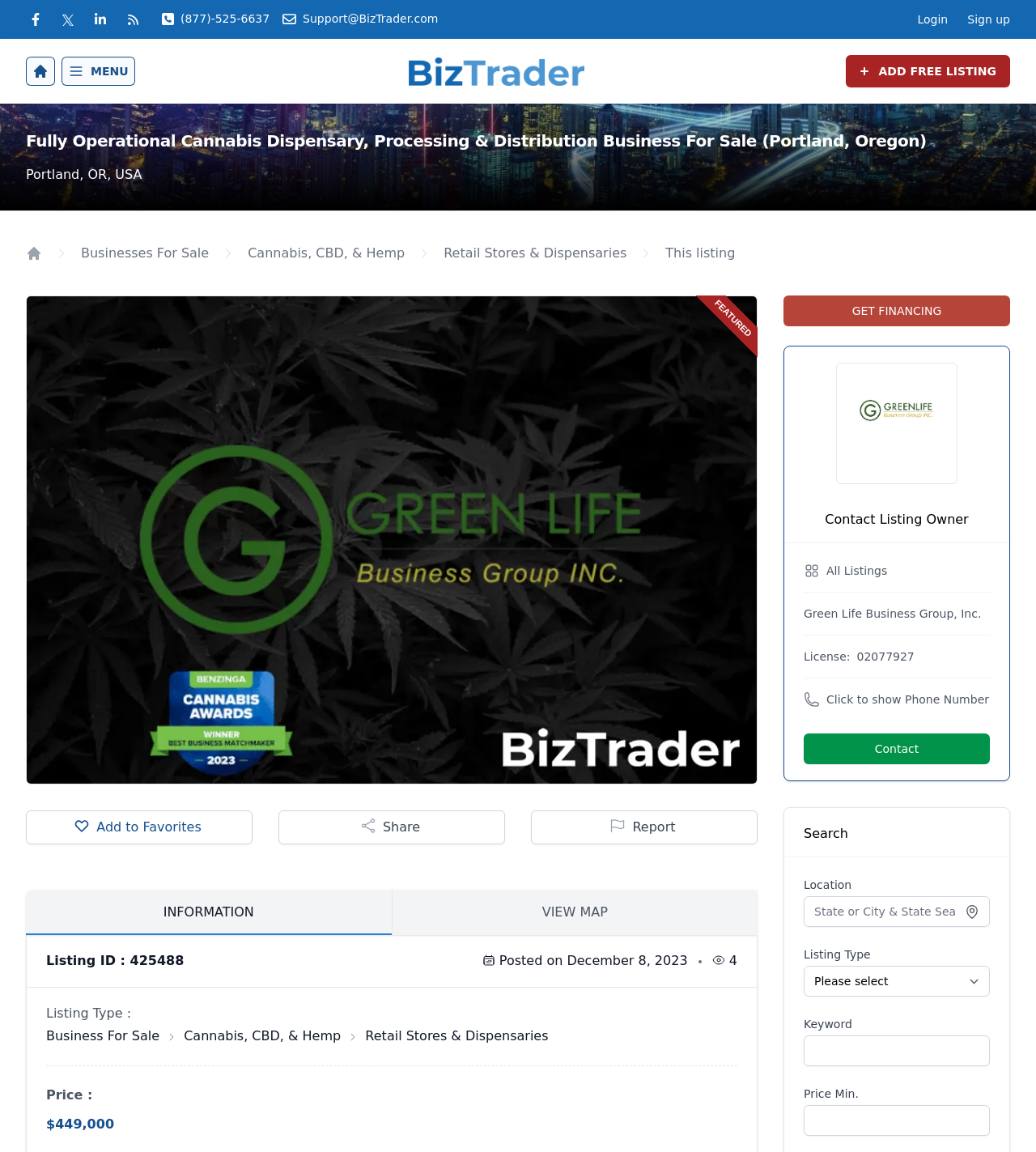What is the phone number of the listing owner?
Refer to the image and give a detailed answer to the question.

I found the button 'Click to show Phone Number' in the 'Contact Listing Owner' section, which implies that the phone number is not directly shown but can be revealed by clicking the button.